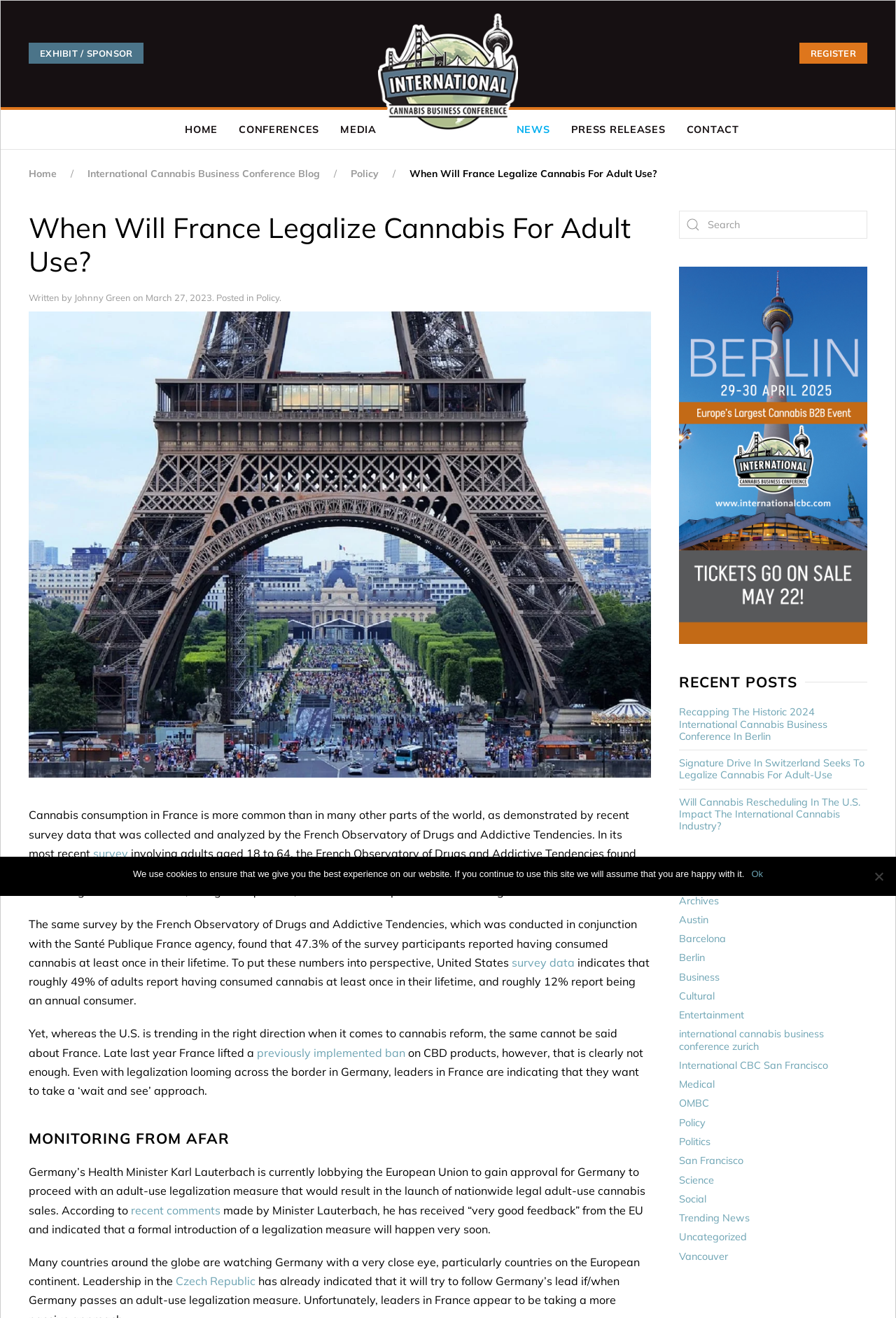Provide a comprehensive caption for the webpage.

The webpage is about the International Cannabis Business Conference, with a focus on the legalization of cannabis in France. At the top of the page, there are several links, including "EXHIBIT / SPONSOR", "Back to home", and "REGISTER", which are positioned horizontally across the page. Below these links, there is a navigation menu with options like "HOME", "CONFERENCES", "MEDIA", "NEWS", "PRESS RELEASES", and "CONTACT".

The main content of the page is an article titled "When Will France Legalize Cannabis For Adult Use?" which is divided into several sections. The article begins with a brief introduction, followed by a section discussing the results of a survey on cannabis consumption in France. The survey found that 10.6% of adults in France have consumed cannabis in the last year, and 47.3% have consumed it at least once in their lifetime.

The article then compares these numbers to those in the United States, where roughly 49% of adults have consumed cannabis at least once in their lifetime, and 12% are annual consumers. The article goes on to discuss the current state of cannabis reform in France, noting that while the country has lifted a ban on CBD products, it is taking a "wait and see" approach to legalization.

The article also mentions Germany's efforts to legalize cannabis, with its Health Minister Karl Lauterbach lobbying the European Union to gain approval for a legalization measure. The article notes that many countries, including the Czech Republic, are watching Germany's efforts closely.

On the right side of the page, there is a search bar and a section titled "RECENT POSTS", which lists several links to recent articles. Below this, there is a section titled "CATEGORIES", which lists links to various categories, such as "Archives", "Austin", "Barcelona", and "Business".

At the bottom of the page, there is a dialog box titled "Cookie Notice", which informs users that the website uses cookies to ensure the best experience. The dialog box has an "Ok" button and a "No" button.